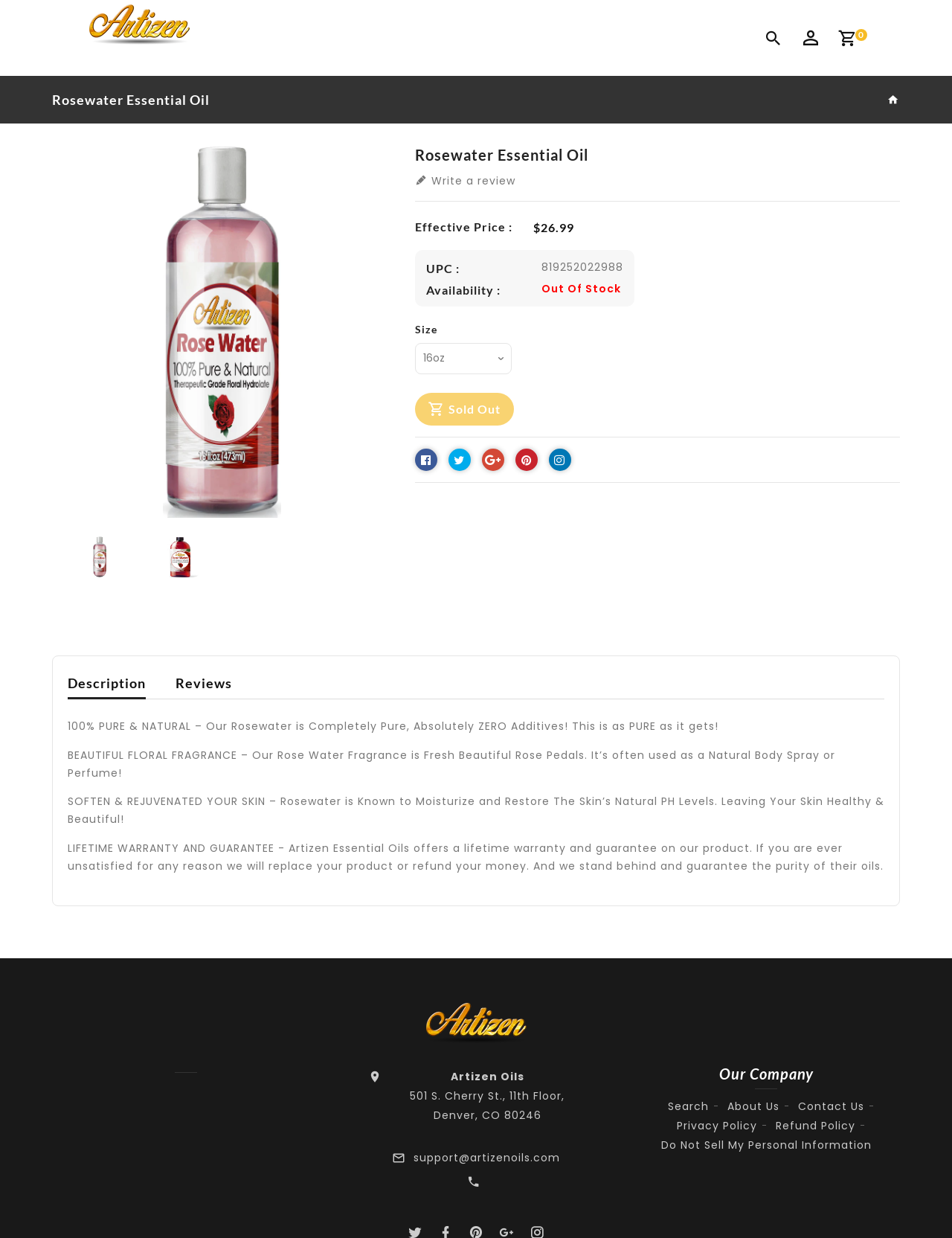What is the purpose of the product?
Based on the image, answer the question in a detailed manner.

Based on the product description, I inferred that the purpose of the product is to moisturize and restore the skin's natural pH levels, leaving the skin healthy and beautiful.